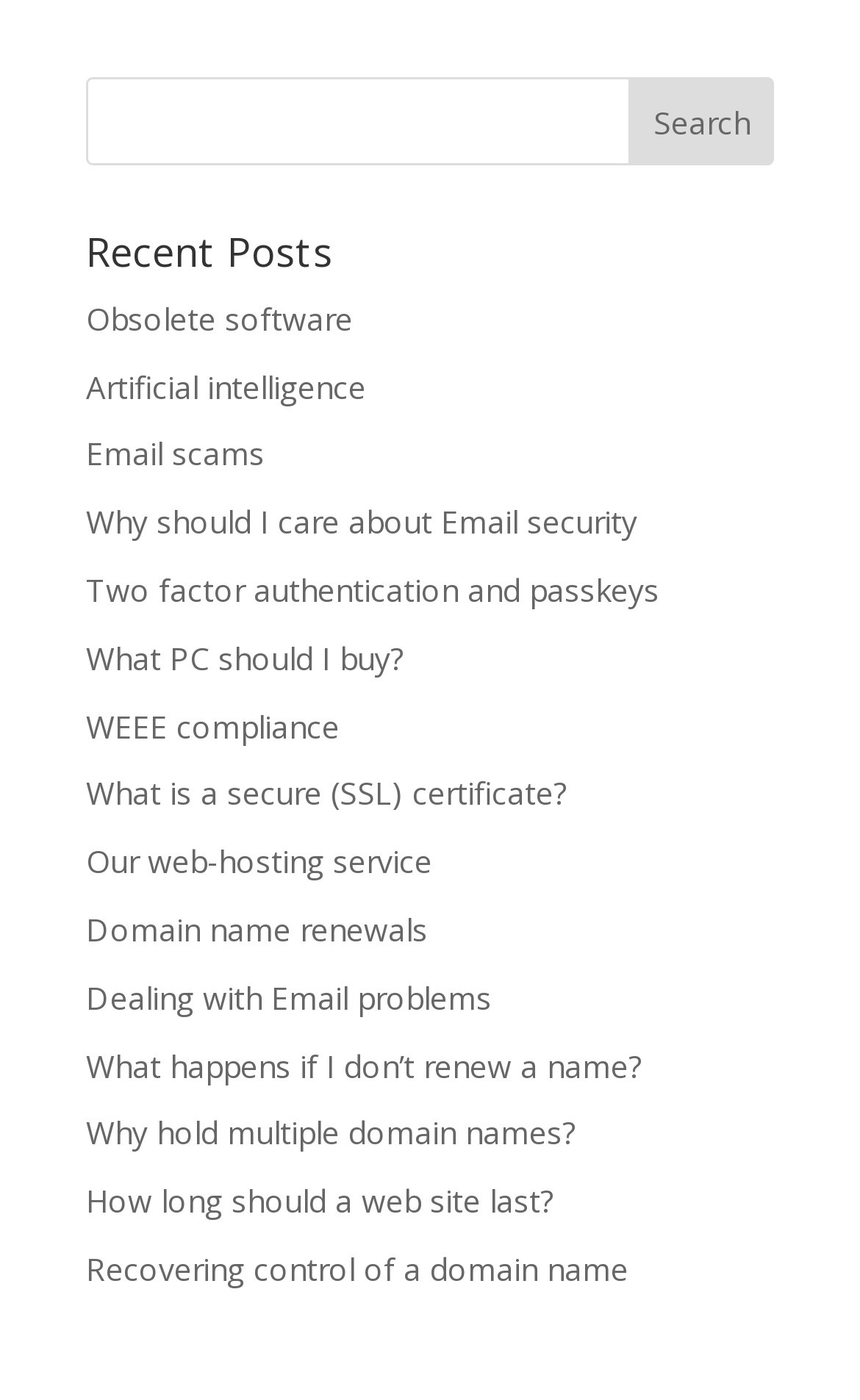Please predict the bounding box coordinates of the element's region where a click is necessary to complete the following instruction: "visit Obsolete software page". The coordinates should be represented by four float numbers between 0 and 1, i.e., [left, top, right, bottom].

[0.1, 0.212, 0.41, 0.242]